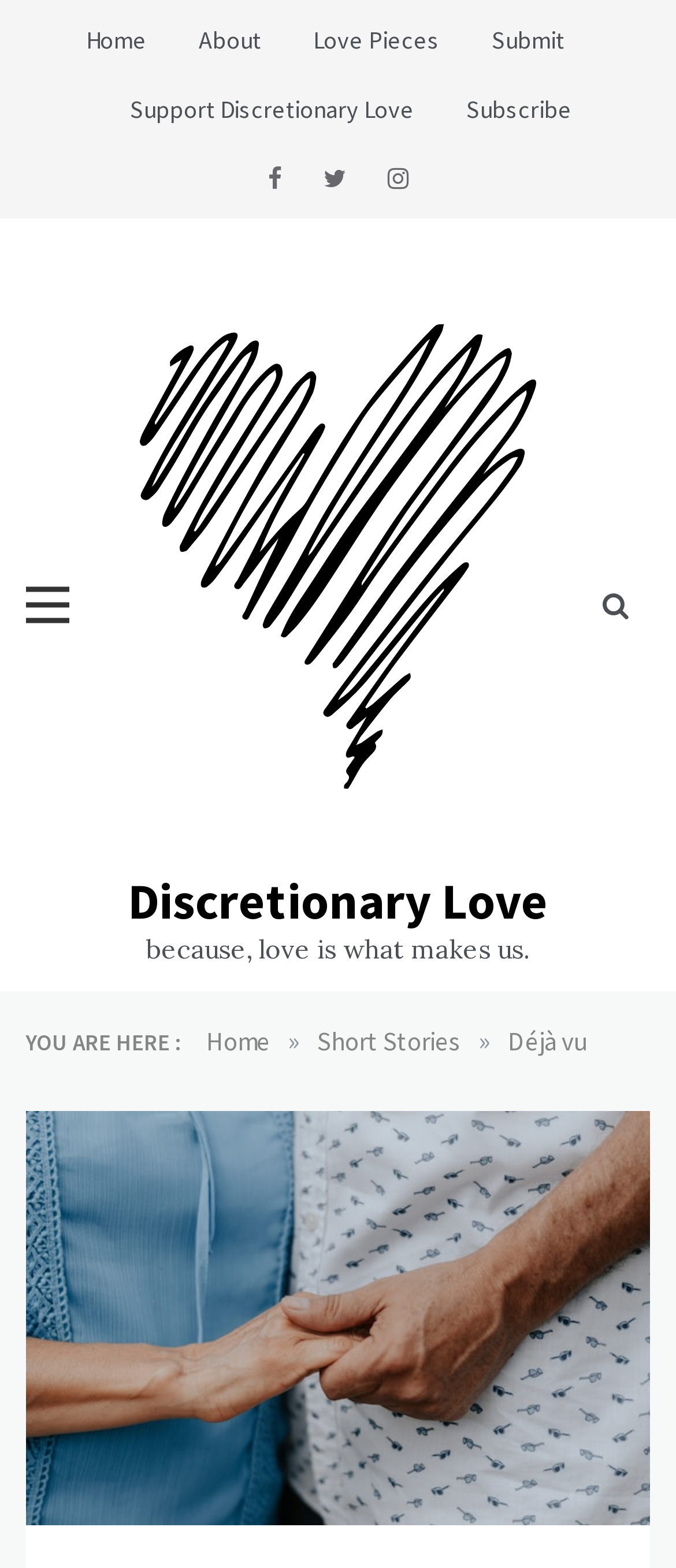What is the current page?
Please respond to the question with a detailed and thorough explanation.

The current page can be determined by looking at the breadcrumbs navigation at the bottom of the webpage, which shows 'Home » Short Stories » Déjà vu', indicating that the current page is 'Déjà vu'.